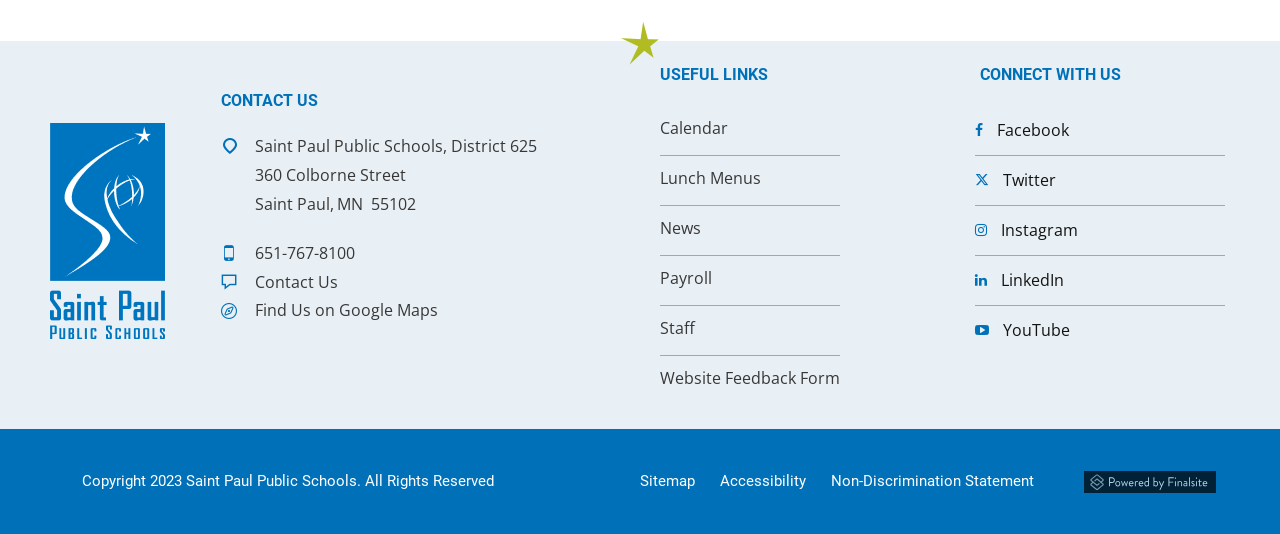Please identify the bounding box coordinates of the region to click in order to complete the given instruction: "Find Us on Google Maps". The coordinates should be four float numbers between 0 and 1, i.e., [left, top, right, bottom].

[0.173, 0.555, 0.342, 0.609]